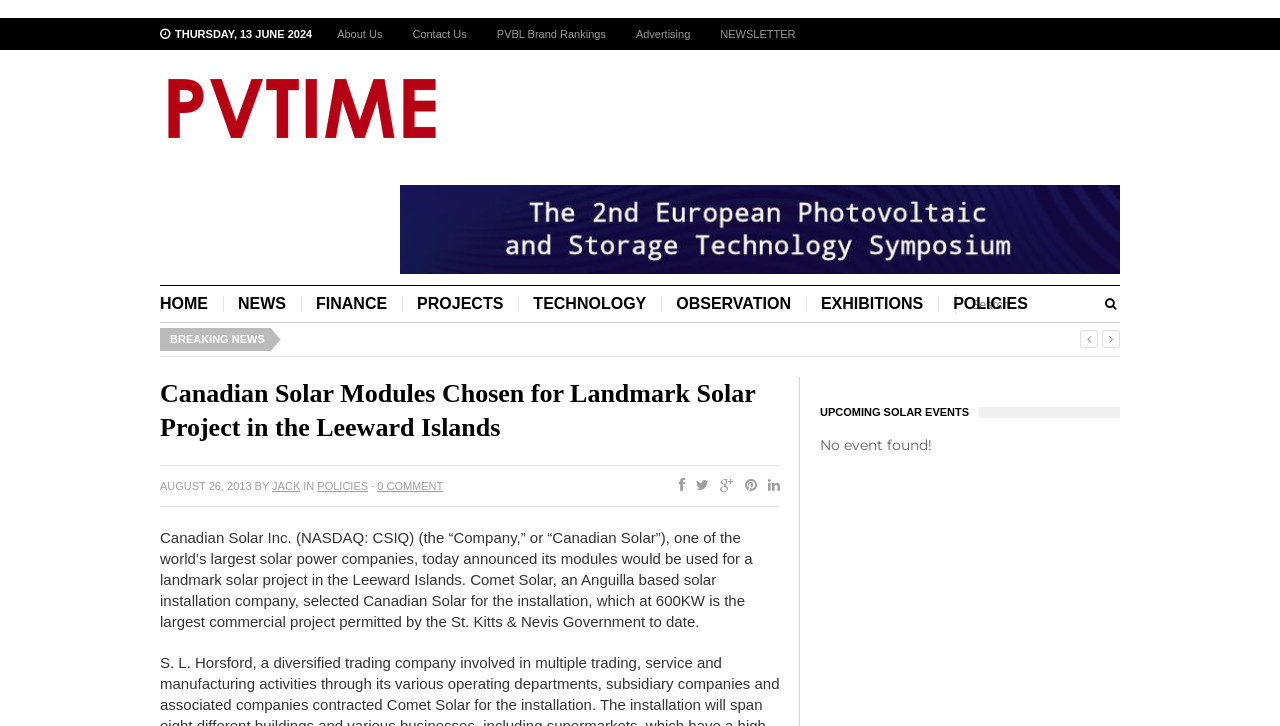Determine the bounding box coordinates of the clickable region to carry out the instruction: "Read the news article".

[0.125, 0.52, 0.609, 0.613]